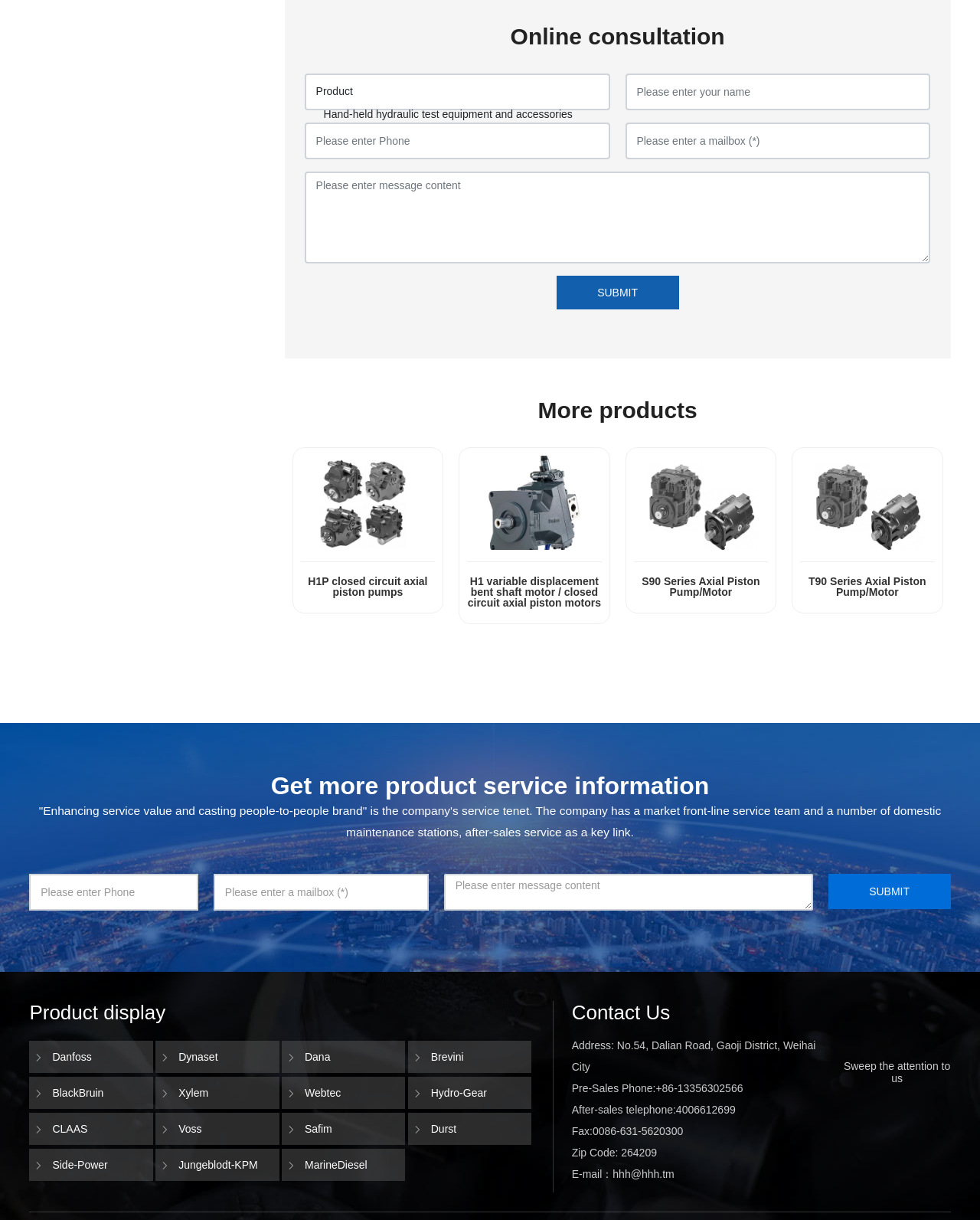Please mark the clickable region by giving the bounding box coordinates needed to complete this instruction: "Enter your name".

[0.638, 0.06, 0.95, 0.091]